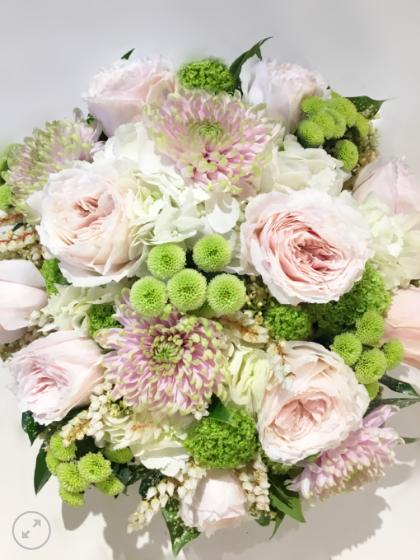By analyzing the image, answer the following question with a detailed response: What is the name of the bouquet?

The caption introduces the bouquet as the 'Pink O'Hara', which is a unique name given to this specific floral arrangement.